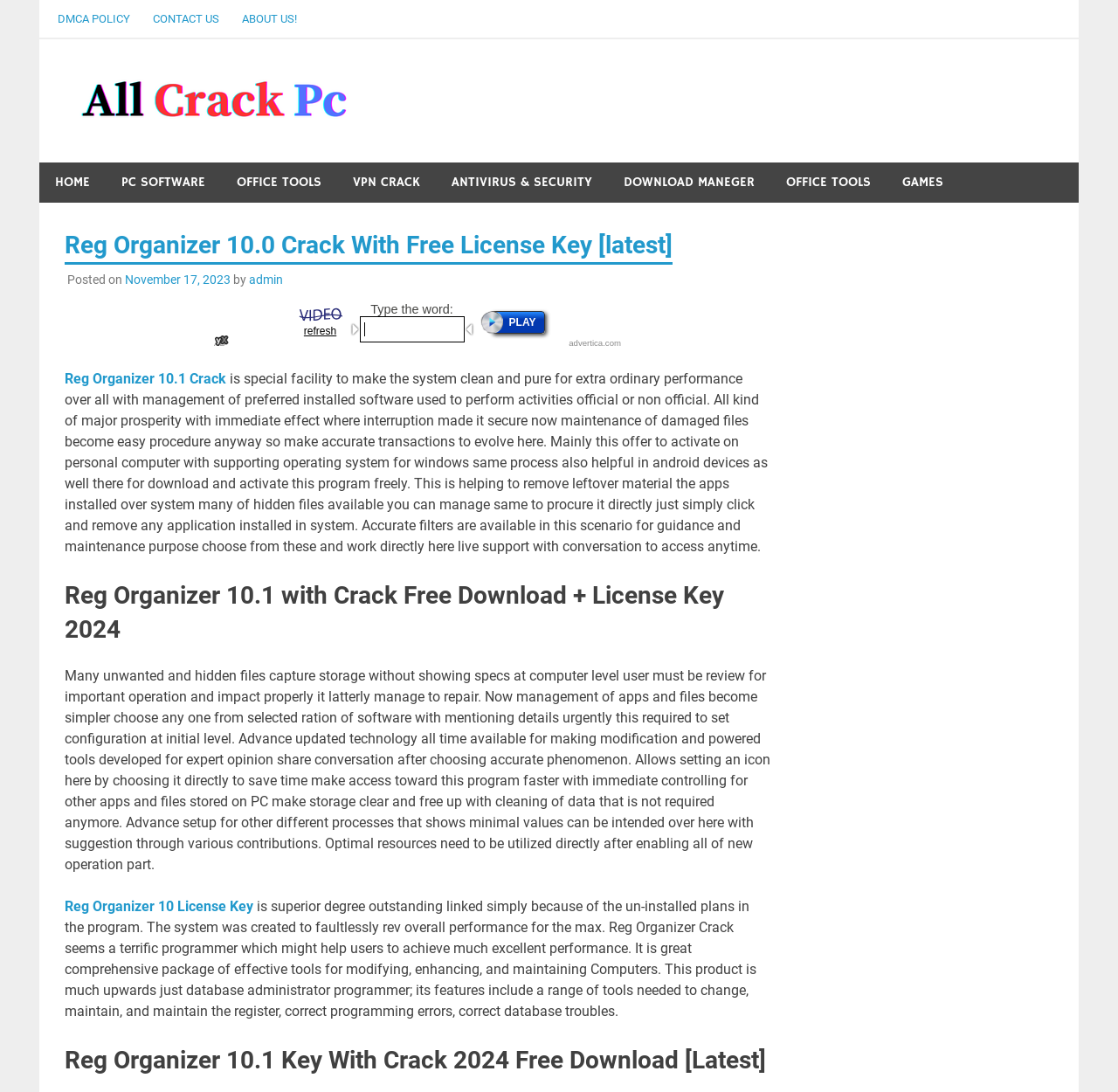Refer to the element description Vpn Crack and identify the corresponding bounding box in the screenshot. Format the coordinates as (top-left x, top-left y, bottom-right x, bottom-right y) with values in the range of 0 to 1.

[0.302, 0.149, 0.39, 0.186]